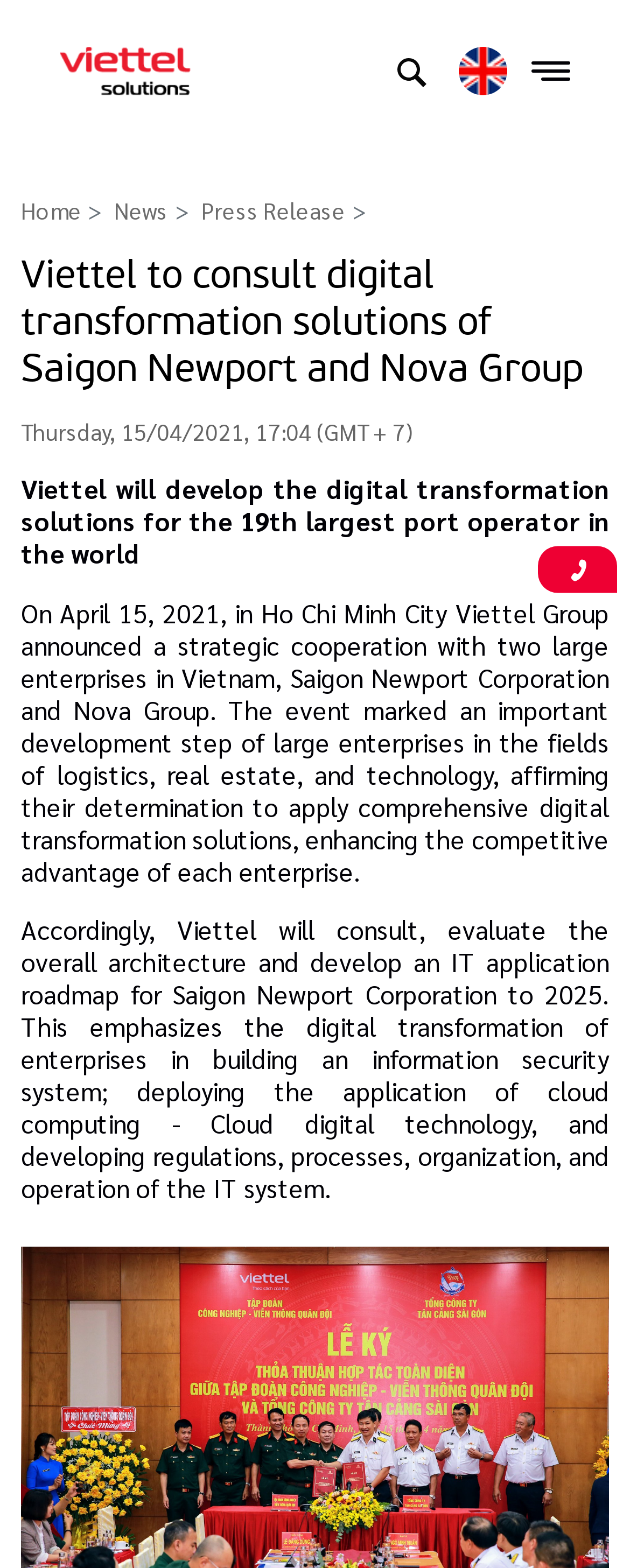Please provide a short answer using a single word or phrase for the question:
What is the company providing digital transformation solutions?

Viettel